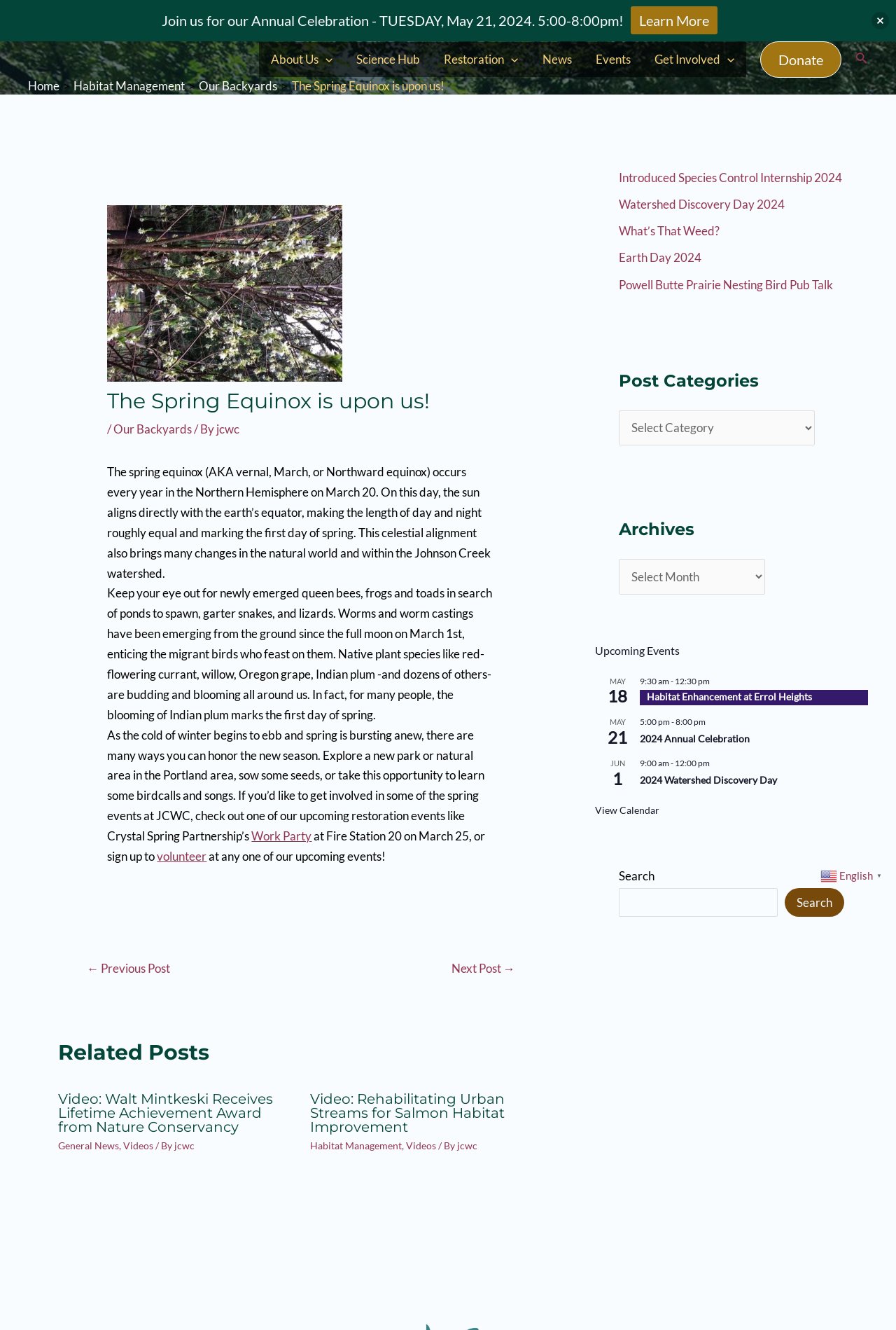Write an extensive caption that covers every aspect of the webpage.

The webpage is about the Johnson Creek Watershed Council, with a focus on the spring equinox. At the top, there is a navigation menu with links to "About Us", "Science Hub", "Restoration", "News", "Events", and "Get Involved". On the right side, there is a "Donate" button and a search icon.

Below the navigation menu, there is a breadcrumb navigation with links to "Home", "Habitat Management", and "Our Backyards". The main content area is divided into two columns. The left column has a heading "The Spring Equinox is upon us!" and a paragraph of text describing the spring equinox and its effects on the natural world. There are also links to "Our Backyards" and "jcwc" in this section.

The right column has a section titled "Related Posts" with two article summaries, each with a heading, a link, and a brief description. Below this, there is a section titled "Recent Posts With Thumbnails" with five links to recent posts, each with a thumbnail image.

Further down the page, there are three complementary sections. The first has a heading "Post Categories" with a combobox to select categories. The second has a heading "Archives" with a combobox to select archives. The third has a heading "Upcoming Events" with a list of events, including dates and times.

Throughout the page, there are various images, including icons for the navigation menu and thumbnails for the recent posts. The overall layout is organized and easy to navigate, with clear headings and concise text.